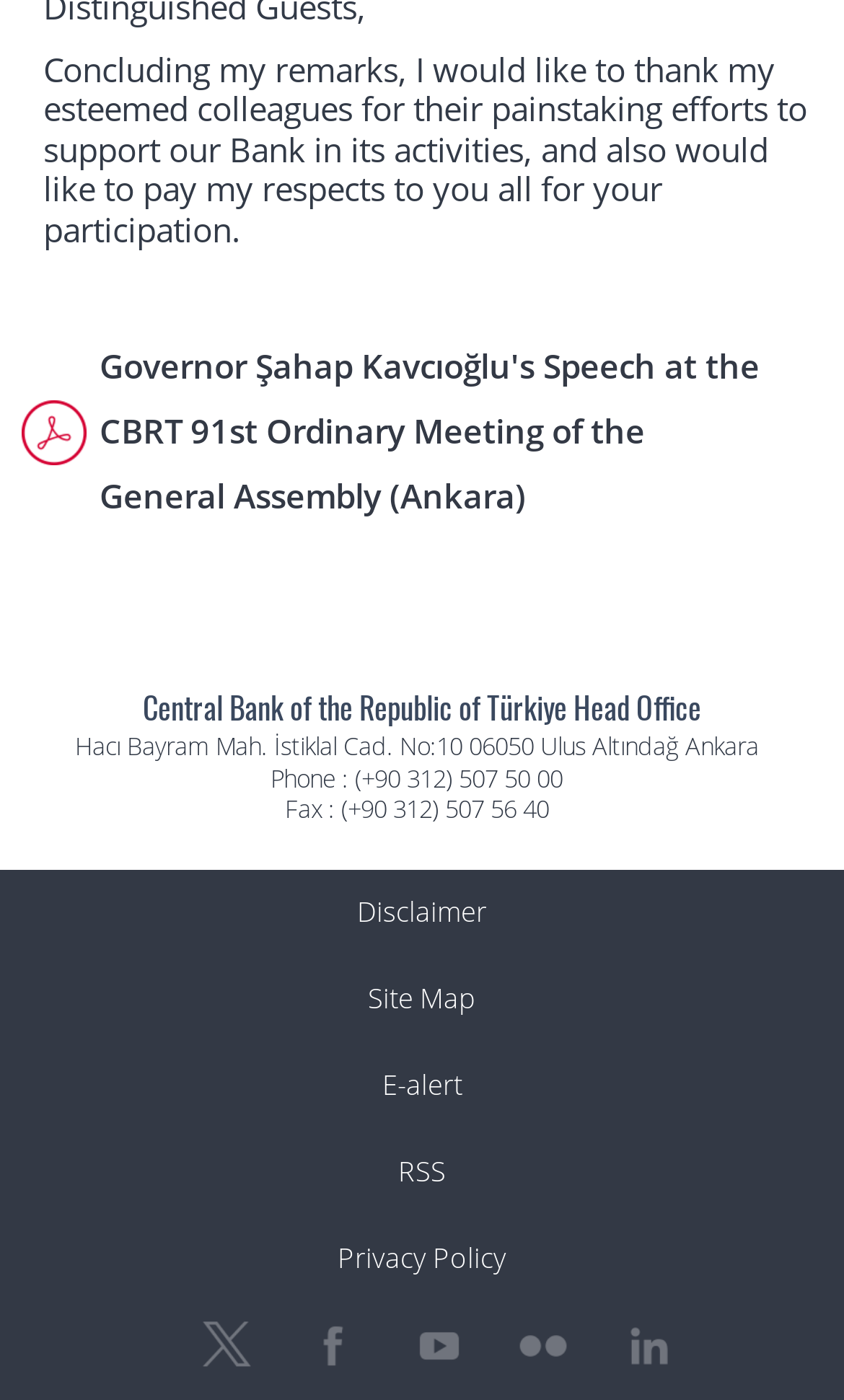What is the phone number of the Central Bank of the Republic of Türkiye?
Analyze the screenshot and provide a detailed answer to the question.

I found the phone number by looking at the static text element that contains the phone number information, which is located below the address information.